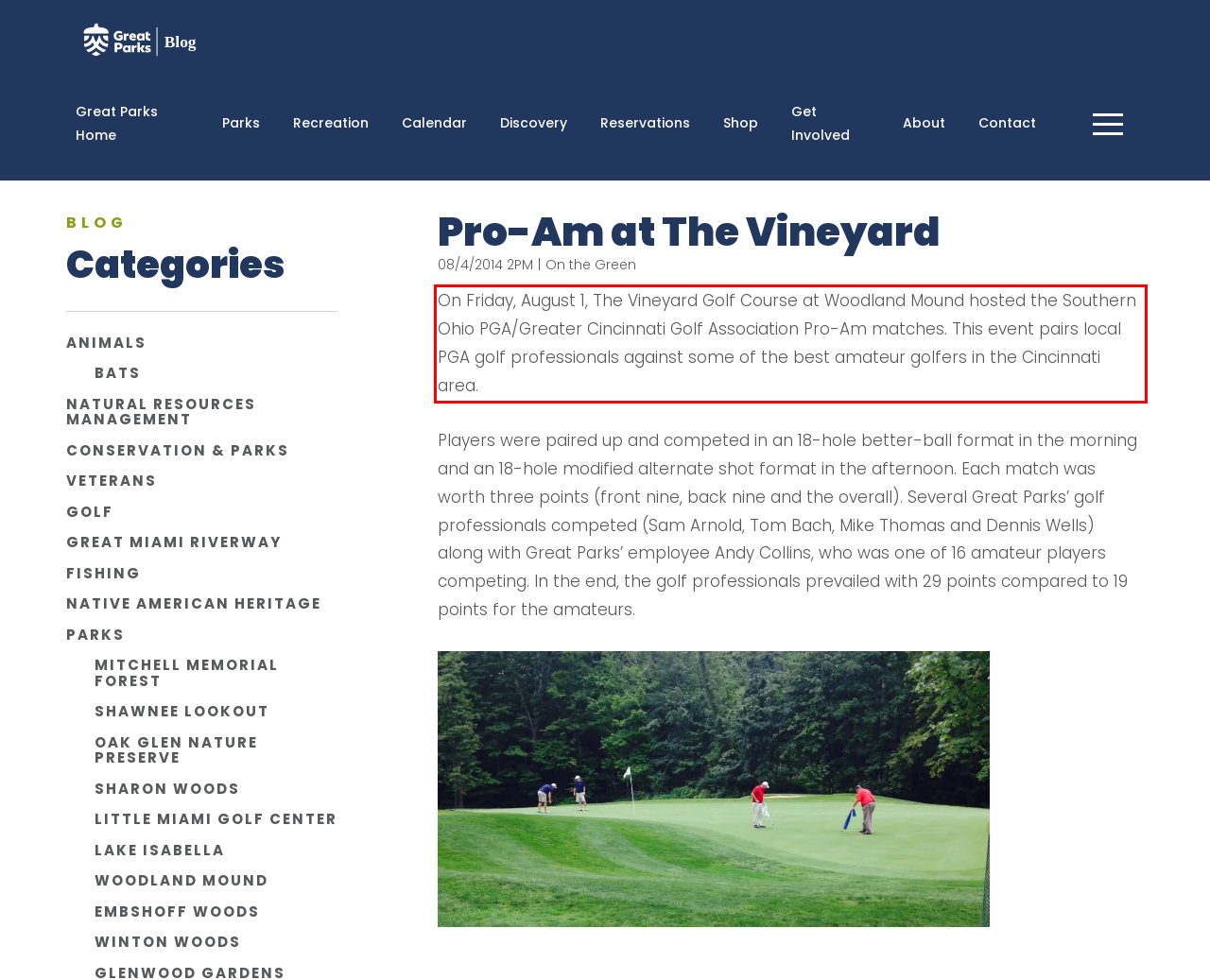There is a screenshot of a webpage with a red bounding box around a UI element. Please use OCR to extract the text within the red bounding box.

On Friday, August 1, The Vineyard Golf Course at Woodland Mound hosted the Southern Ohio PGA/Greater Cincinnati Golf Association Pro-Am matches. This event pairs local PGA golf professionals against some of the best amateur golfers in the Cincinnati area.